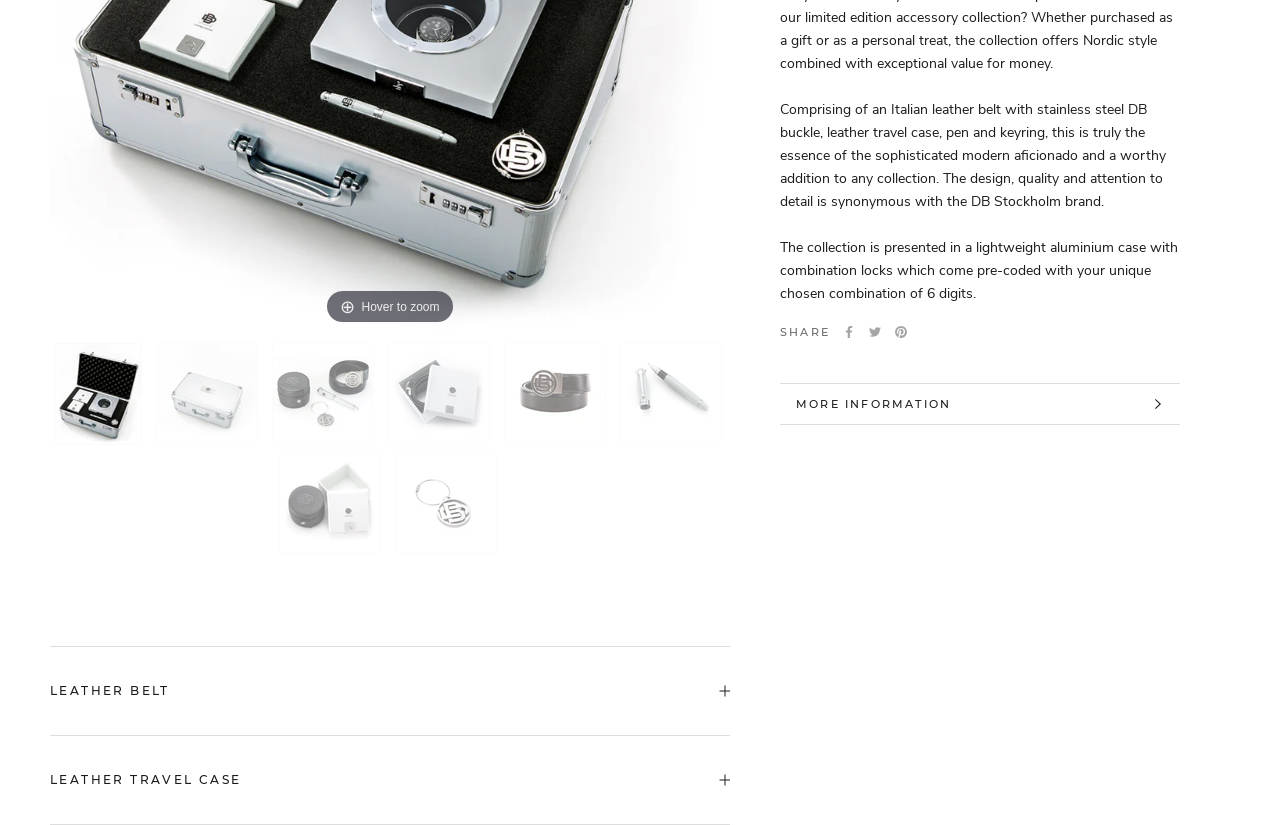Provide the bounding box coordinates of the HTML element described by the text: "Leather Travel Case".

[0.039, 0.892, 0.57, 0.999]